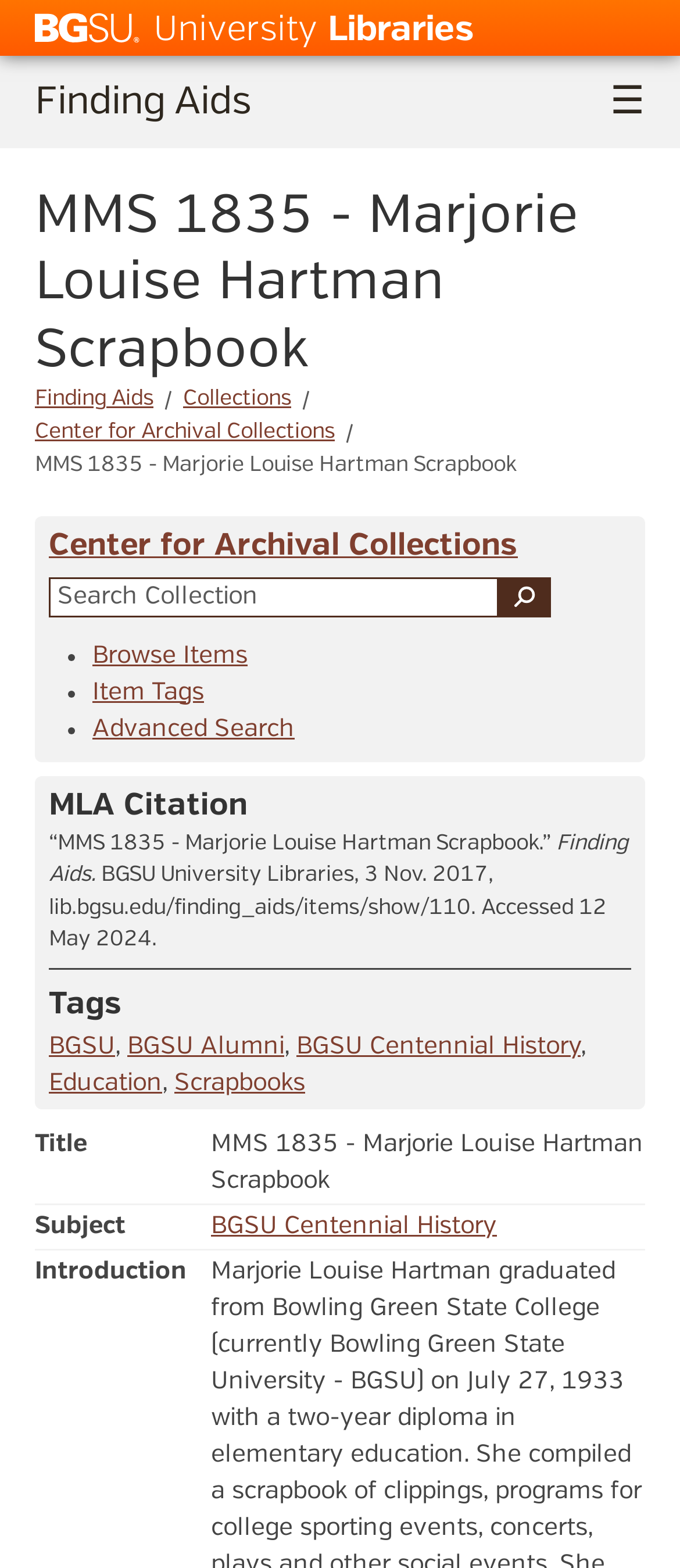Use the information in the screenshot to answer the question comprehensively: What is the MLA citation for the scrapbook?

I found the MLA citation by looking at the section with the heading 'MLA Citation' which contains the citation text.